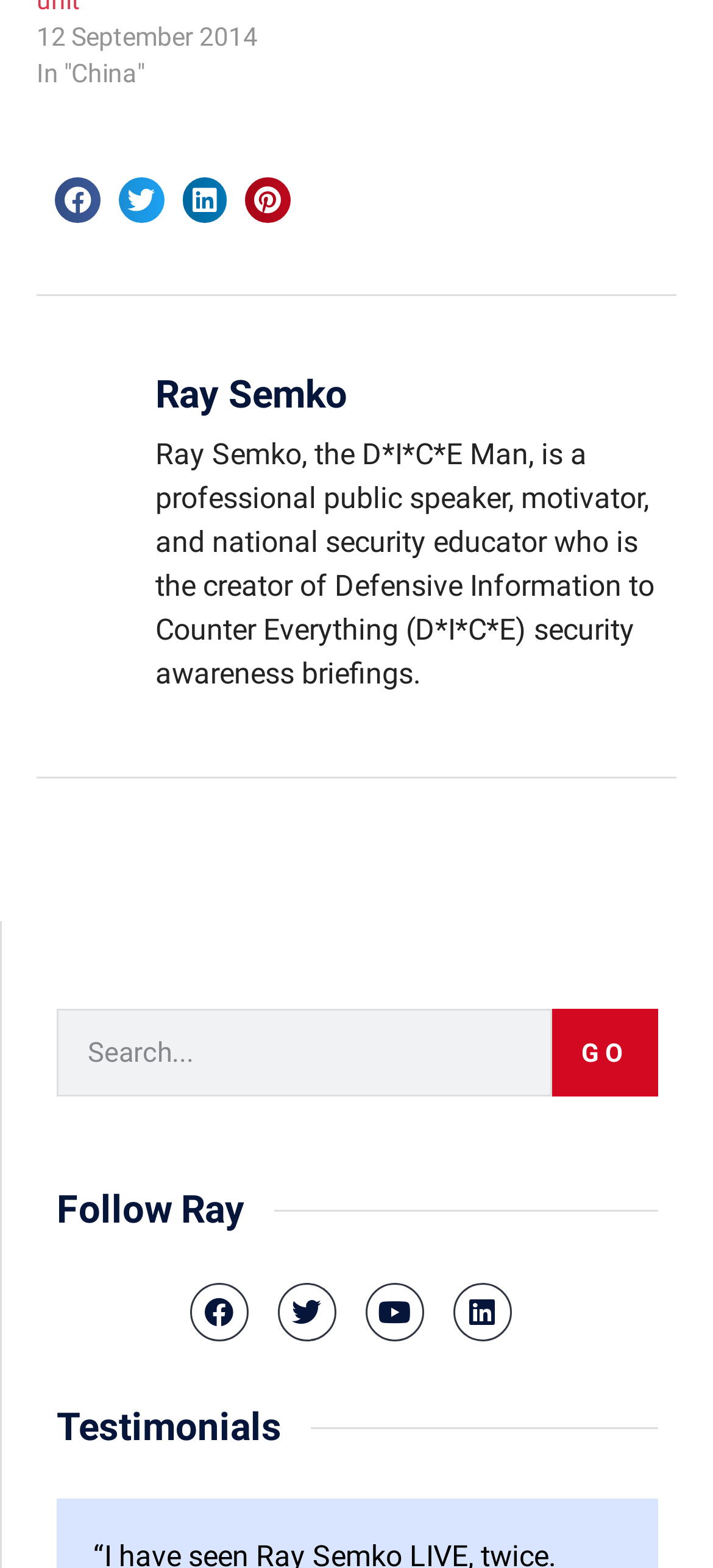Determine the bounding box coordinates of the section to be clicked to follow the instruction: "View Ray Semko's picture". The coordinates should be given as four float numbers between 0 and 1, formatted as [left, top, right, bottom].

[0.051, 0.226, 0.154, 0.284]